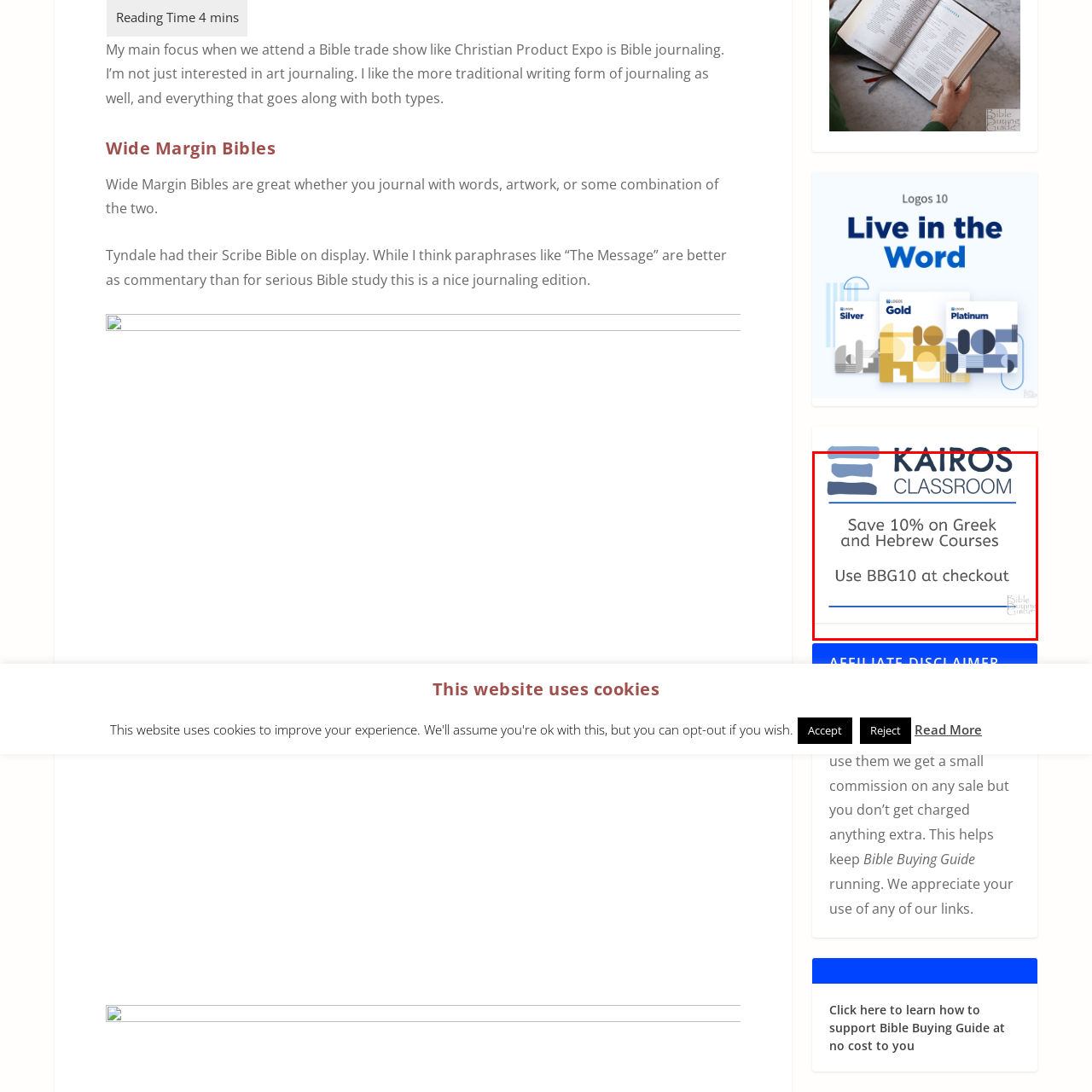Study the part of the image enclosed in the turquoise frame and answer the following question with detailed information derived from the image: 
What is the purpose of the promotional content?

The promotional content is geared towards individuals interested in deepening their knowledge of biblical languages, which reinforces the educational focus of the Kairos Classroom initiative, indicating that the purpose of the content is to promote educational resources.